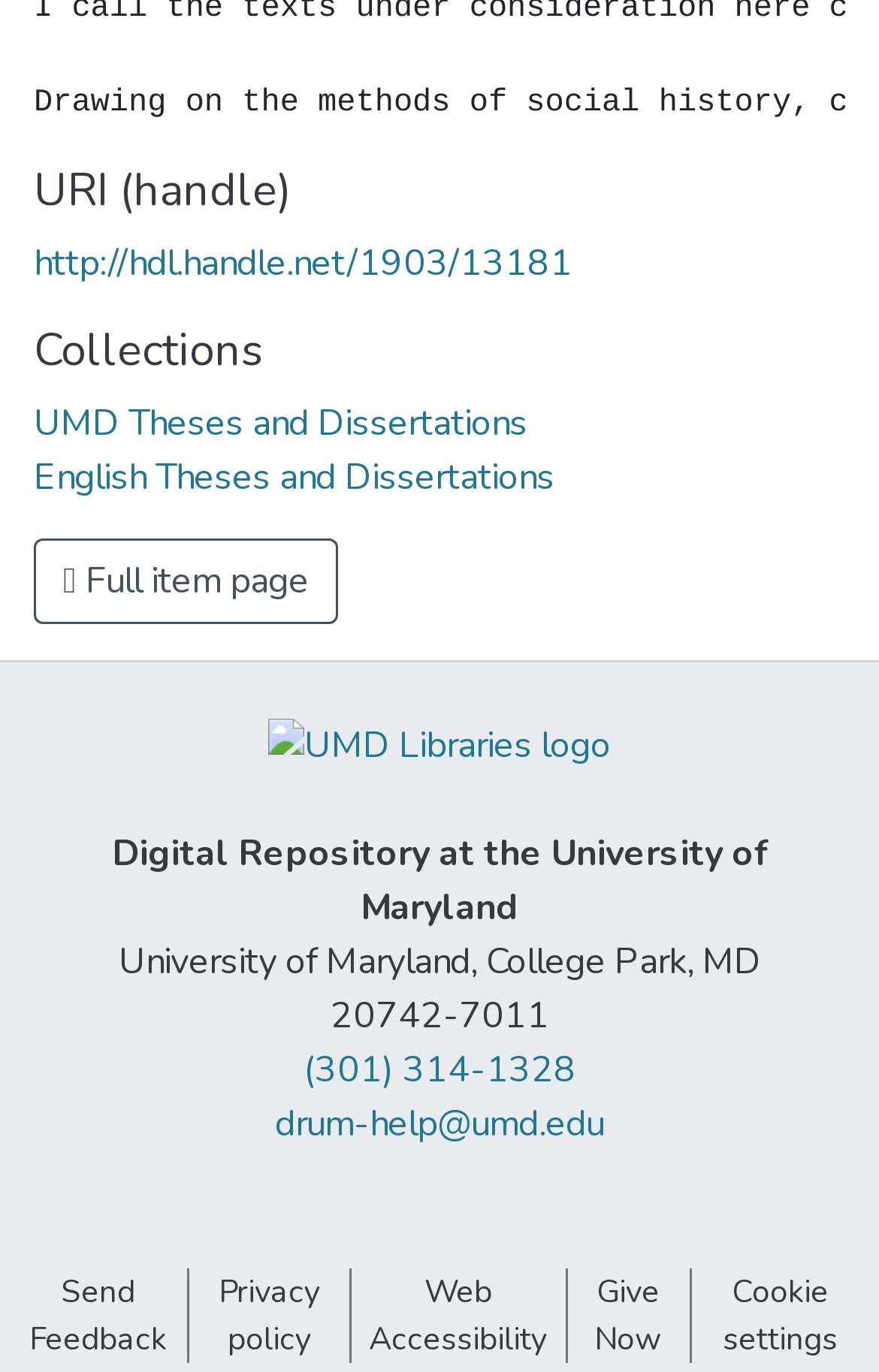What is the name of the repository?
Look at the image and respond to the question as thoroughly as possible.

I found the answer by looking at the StaticText element 'Digital Repository at the University of Maryland' which indicates that the repository is Digital Repository.